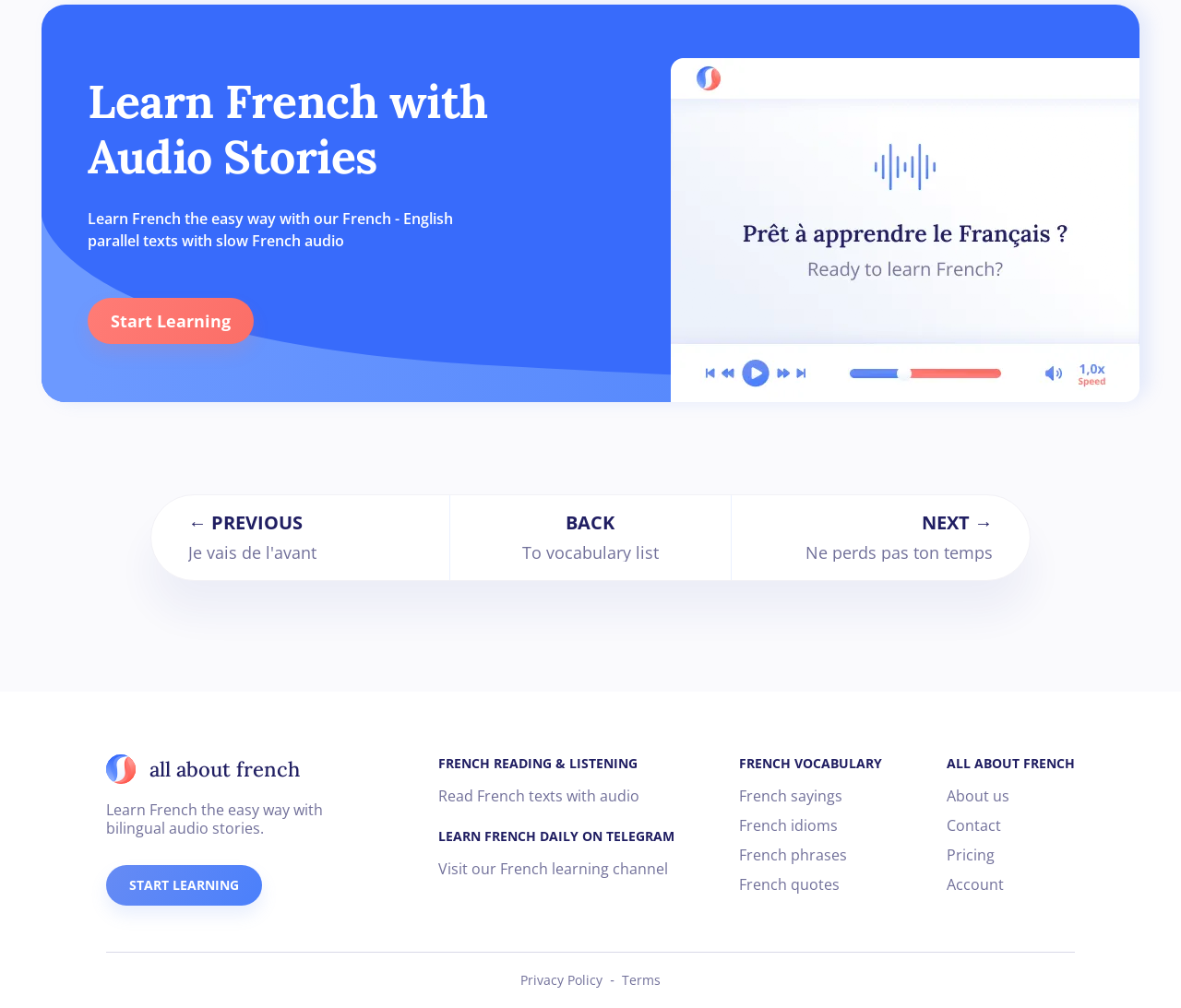Use a single word or phrase to answer the question:
What type of content is available for French learning?

Audio stories and texts